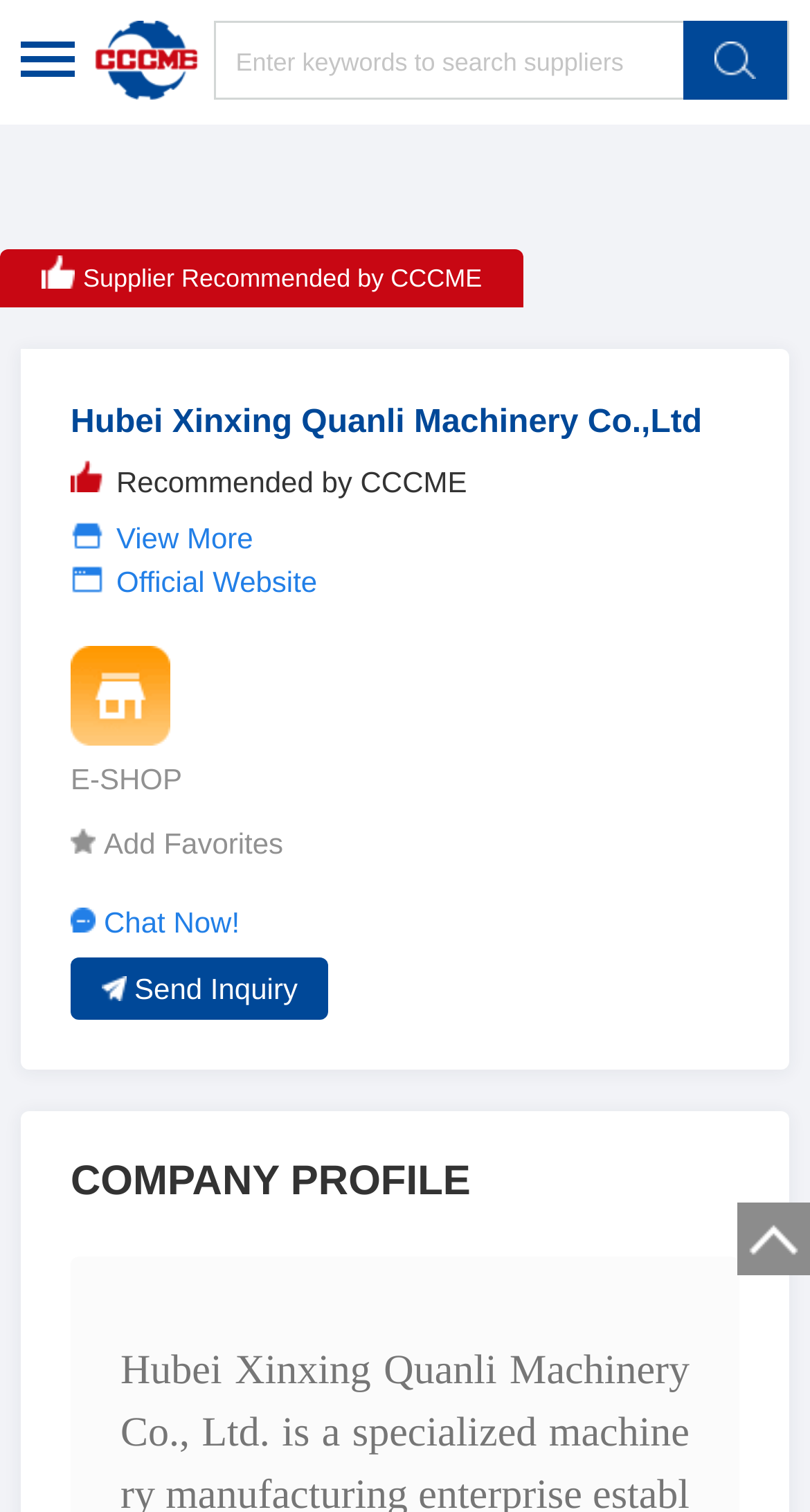What is the purpose of the textbox?
Please give a detailed and elaborate answer to the question based on the image.

I inferred the purpose of the textbox by looking at its location and the text next to it, which says 'Enter keywords to search suppliers'. This suggests that the textbox is used to input keywords to search for suppliers.